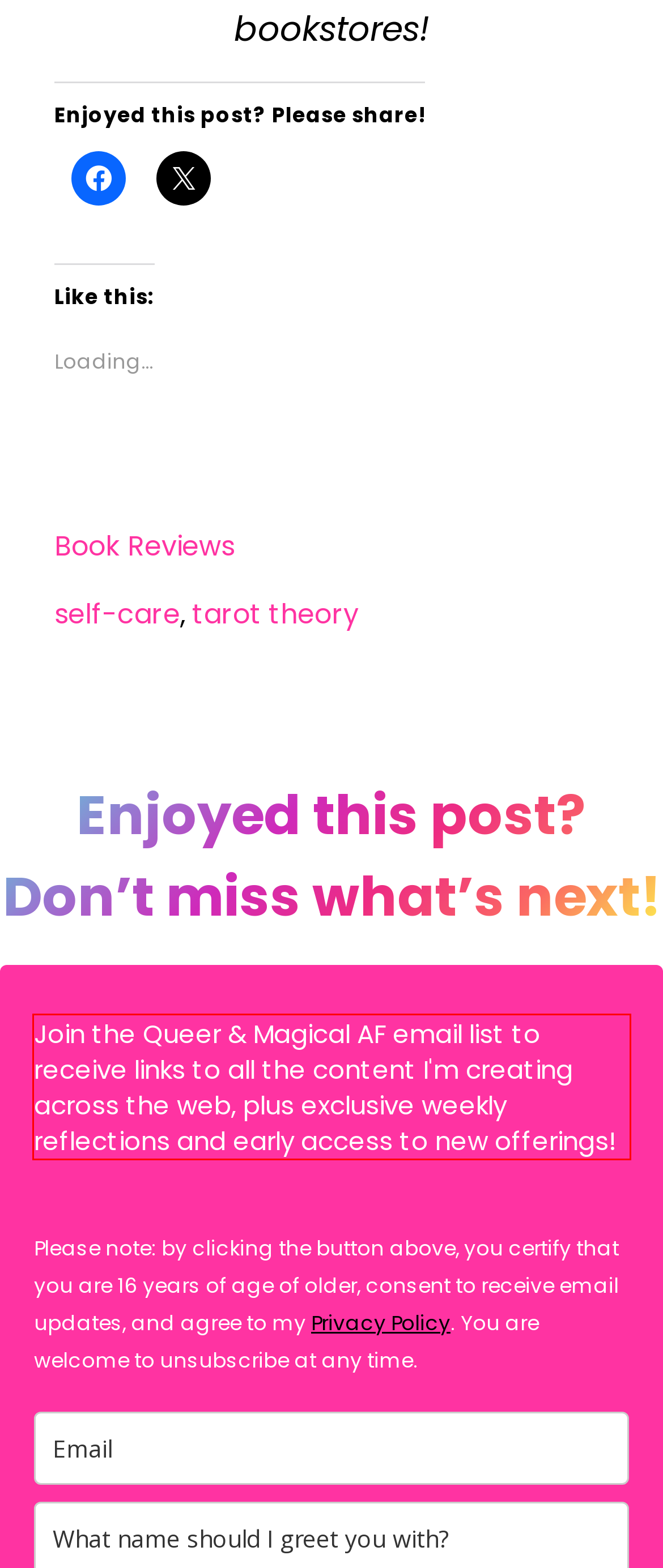View the screenshot of the webpage and identify the UI element surrounded by a red bounding box. Extract the text contained within this red bounding box.

Join the Queer & Magical AF email list to receive links to all the content I'm creating across the web, plus exclusive weekly reflections and early access to new offerings!